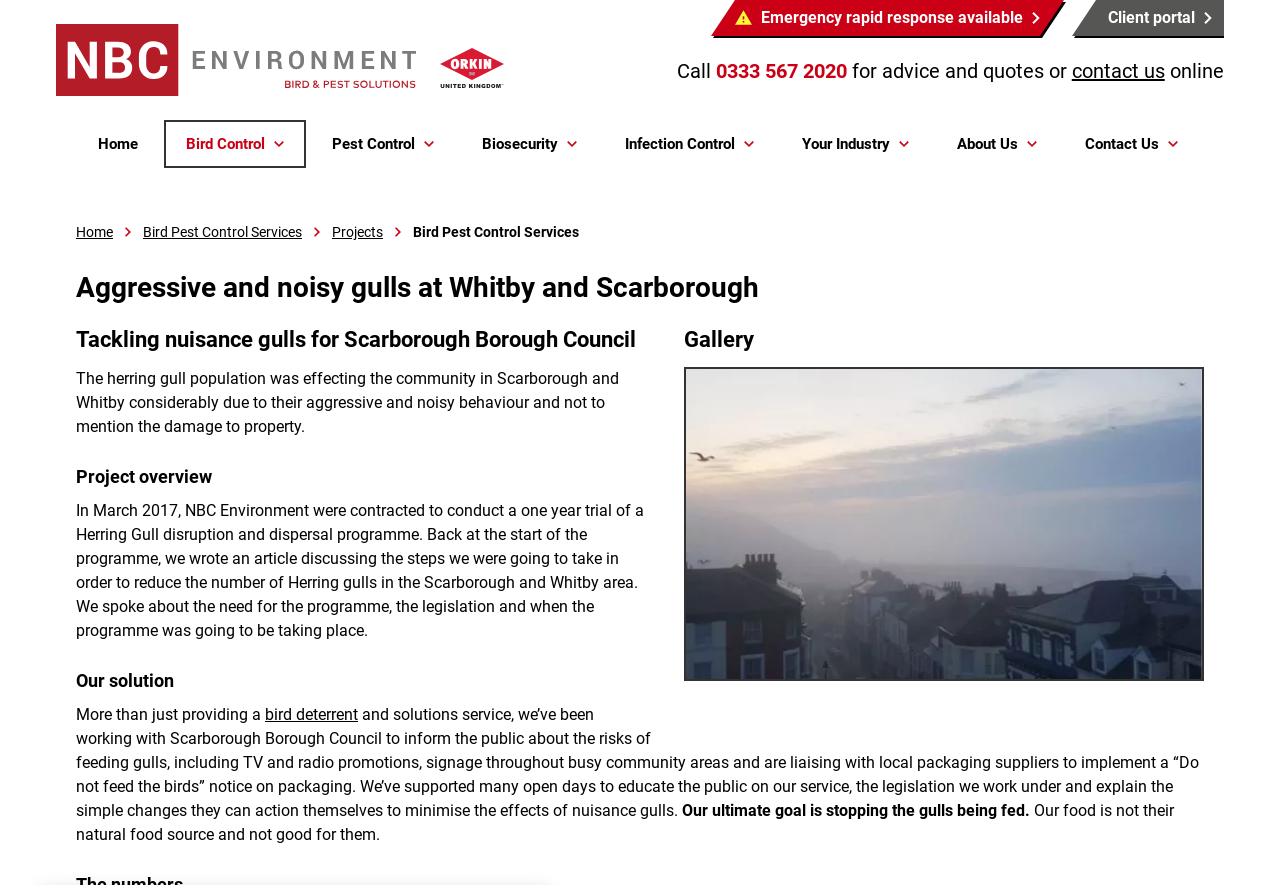Determine the bounding box coordinates for the region that must be clicked to execute the following instruction: "Click the 'Contact Us' link".

[0.822, 0.067, 0.895, 0.094]